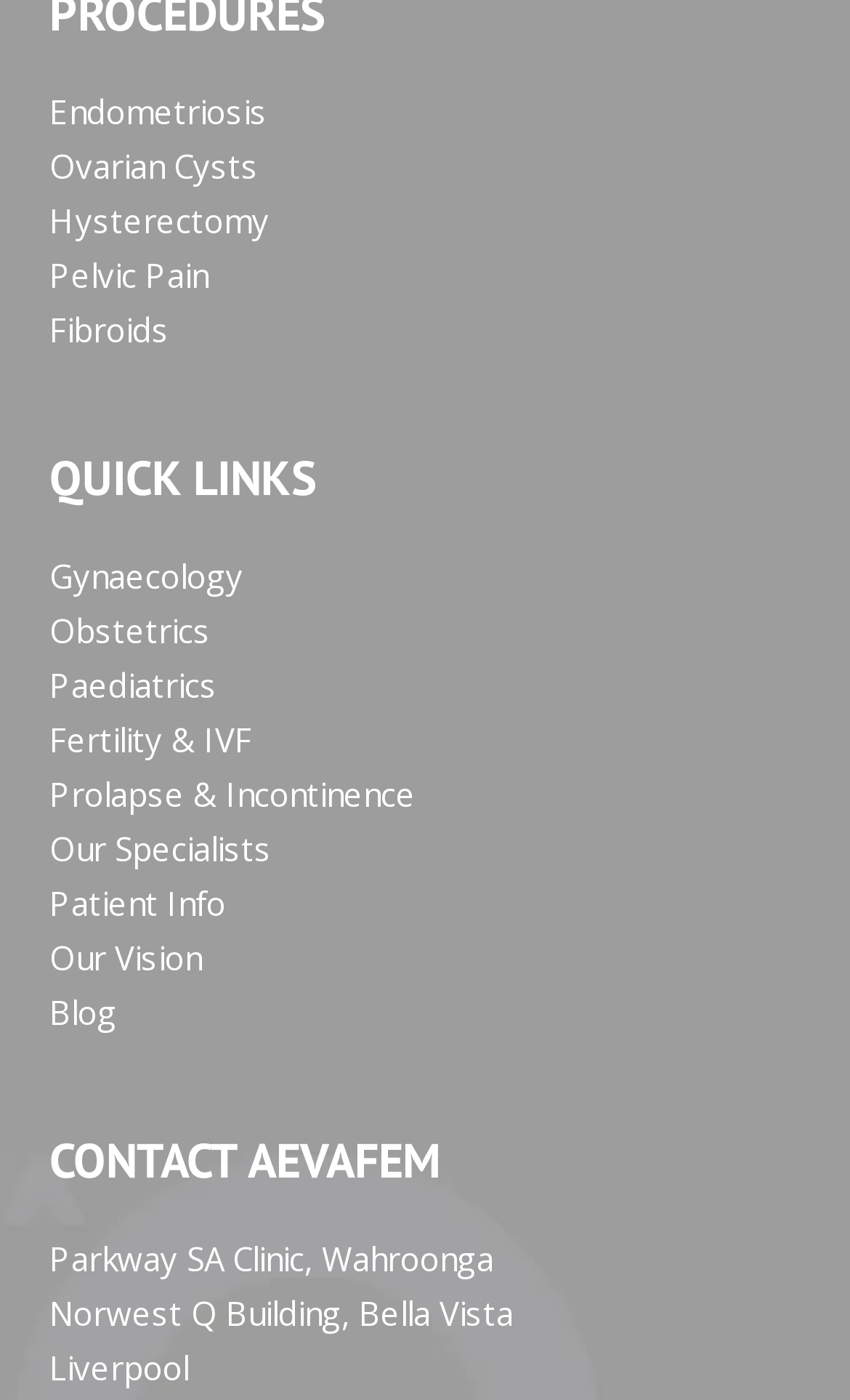What is the last link under CONTACT AEVAFEM?
Answer the question with a single word or phrase derived from the image.

Liverpool